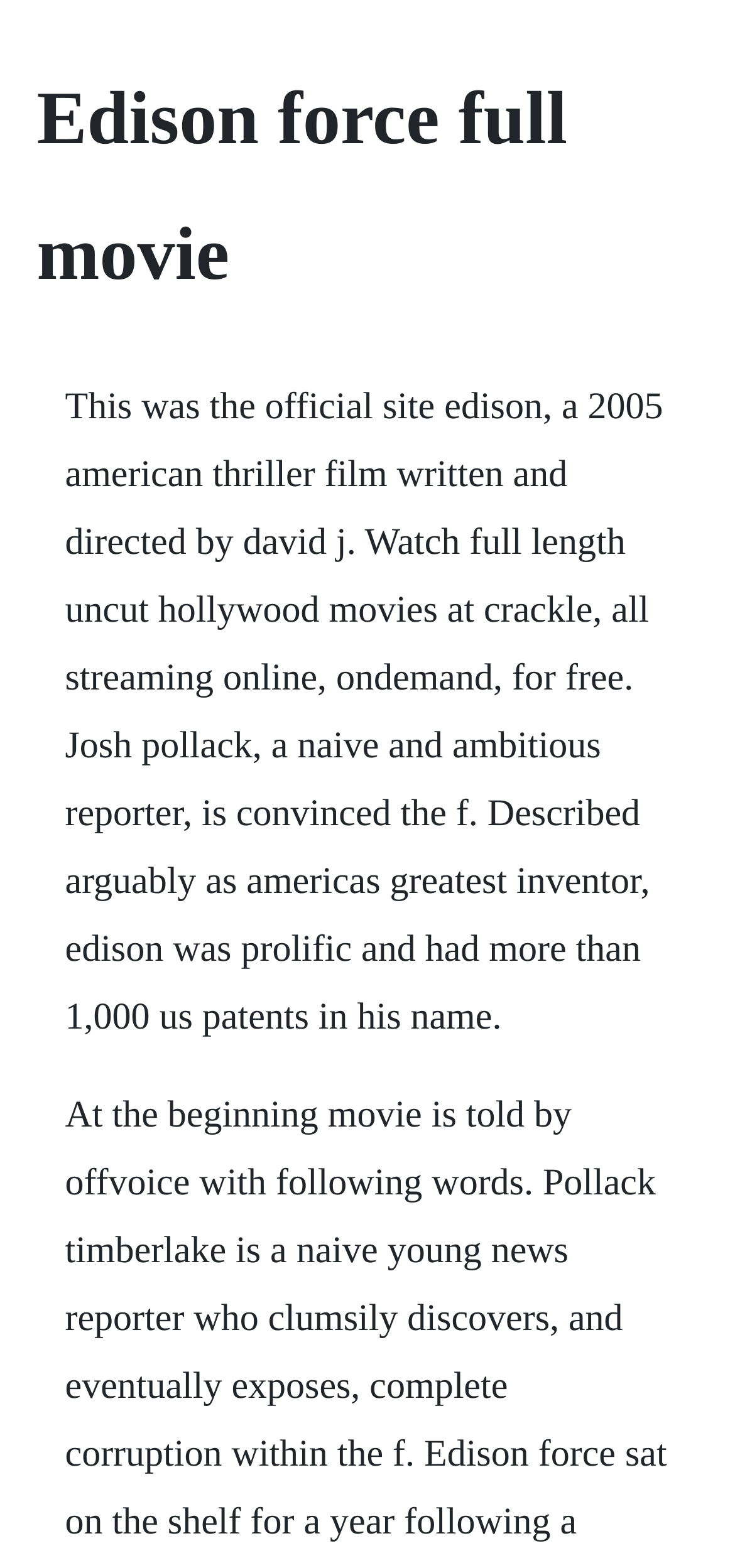What is the title or heading displayed on the webpage?

Edison force full movie